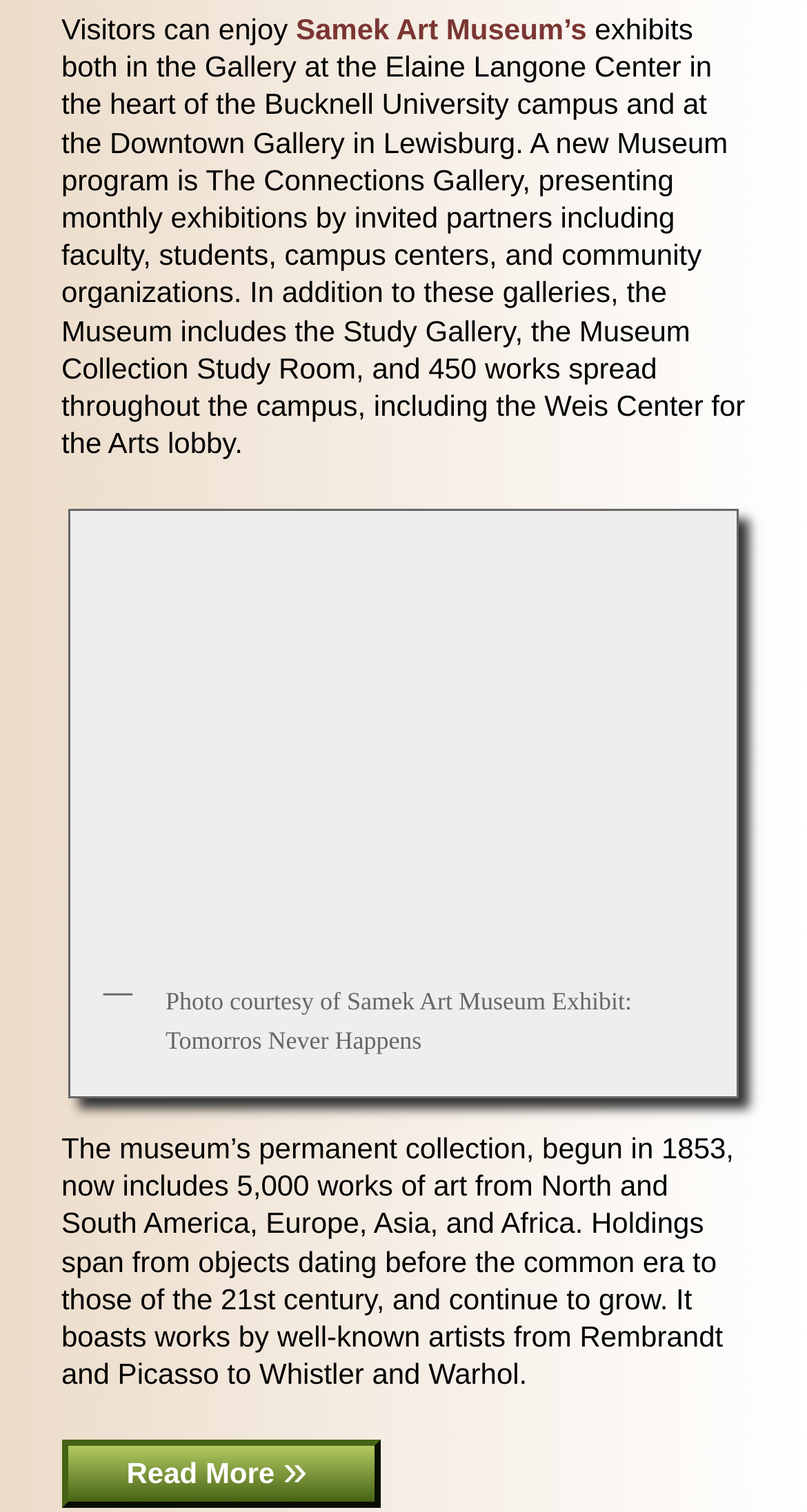Identify the bounding box coordinates of the element that should be clicked to fulfill this task: "Check availability". The coordinates should be provided as four float numbers between 0 and 1, i.e., [left, top, right, bottom].

[0.0, 0.262, 1.0, 0.327]